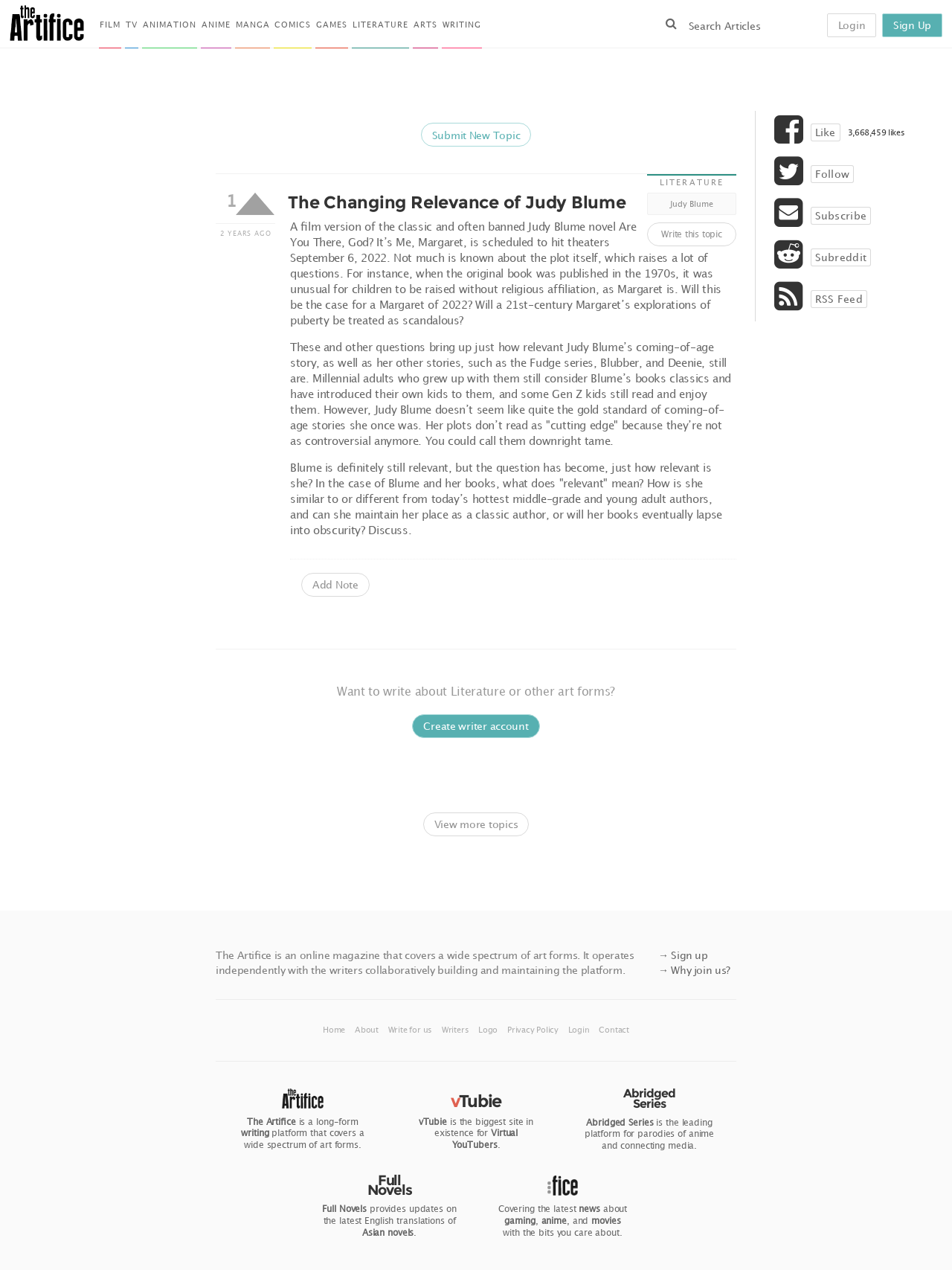What is the topic of the article?
Provide a detailed answer to the question, using the image to inform your response.

The topic of the article can be determined by reading the title of the article, which is 'The Changing Relevance of Judy Blume'. This title suggests that the article is about Judy Blume, a famous author, and how her relevance has changed over time.